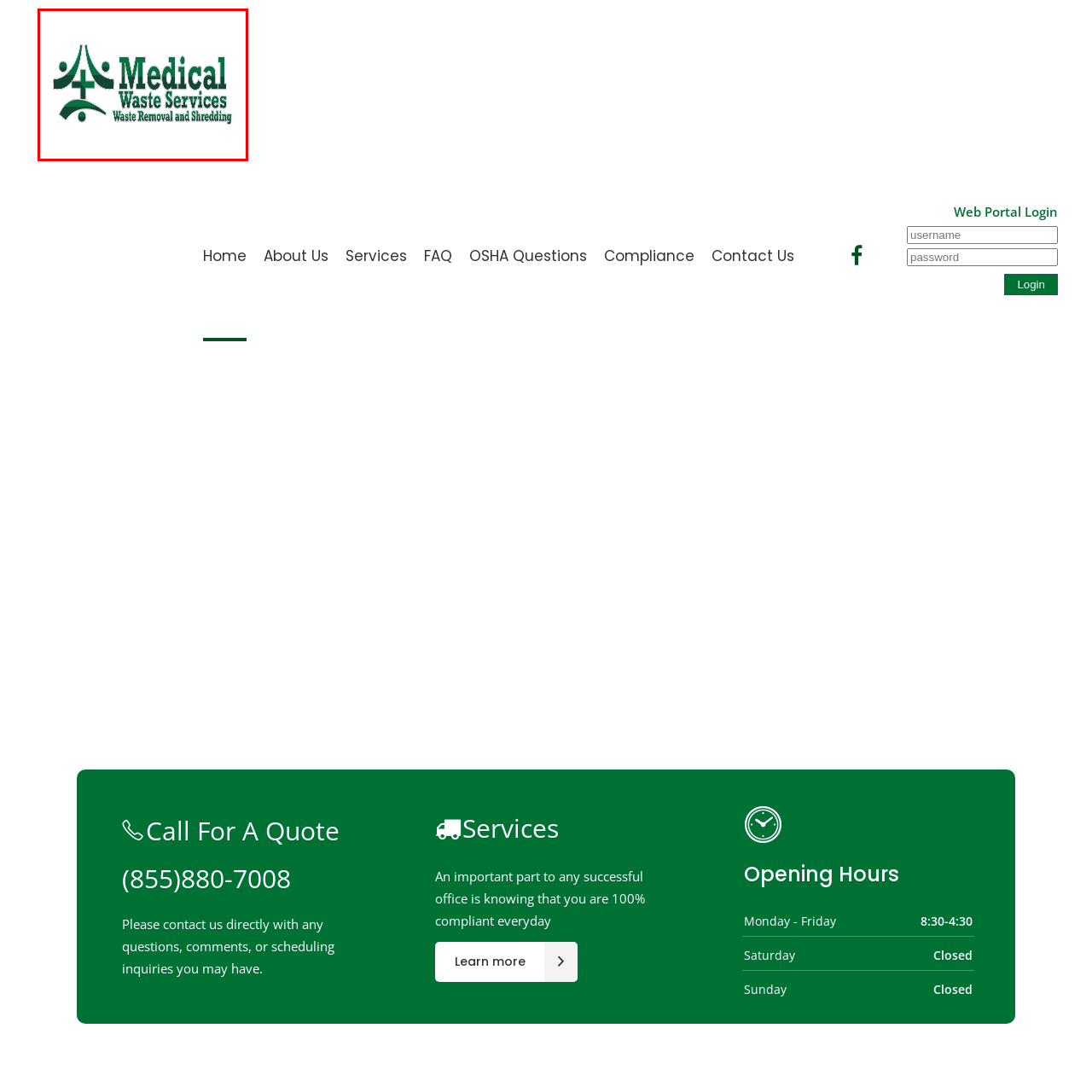What is the symbol accompanied by the business name?
Study the image within the red bounding box and provide a detailed response to the question.

The caption describes the logo as having a symbol that resembles stylized figures and a cross, which conveys a sense of community and care, suggesting that the company values these aspects in its services.